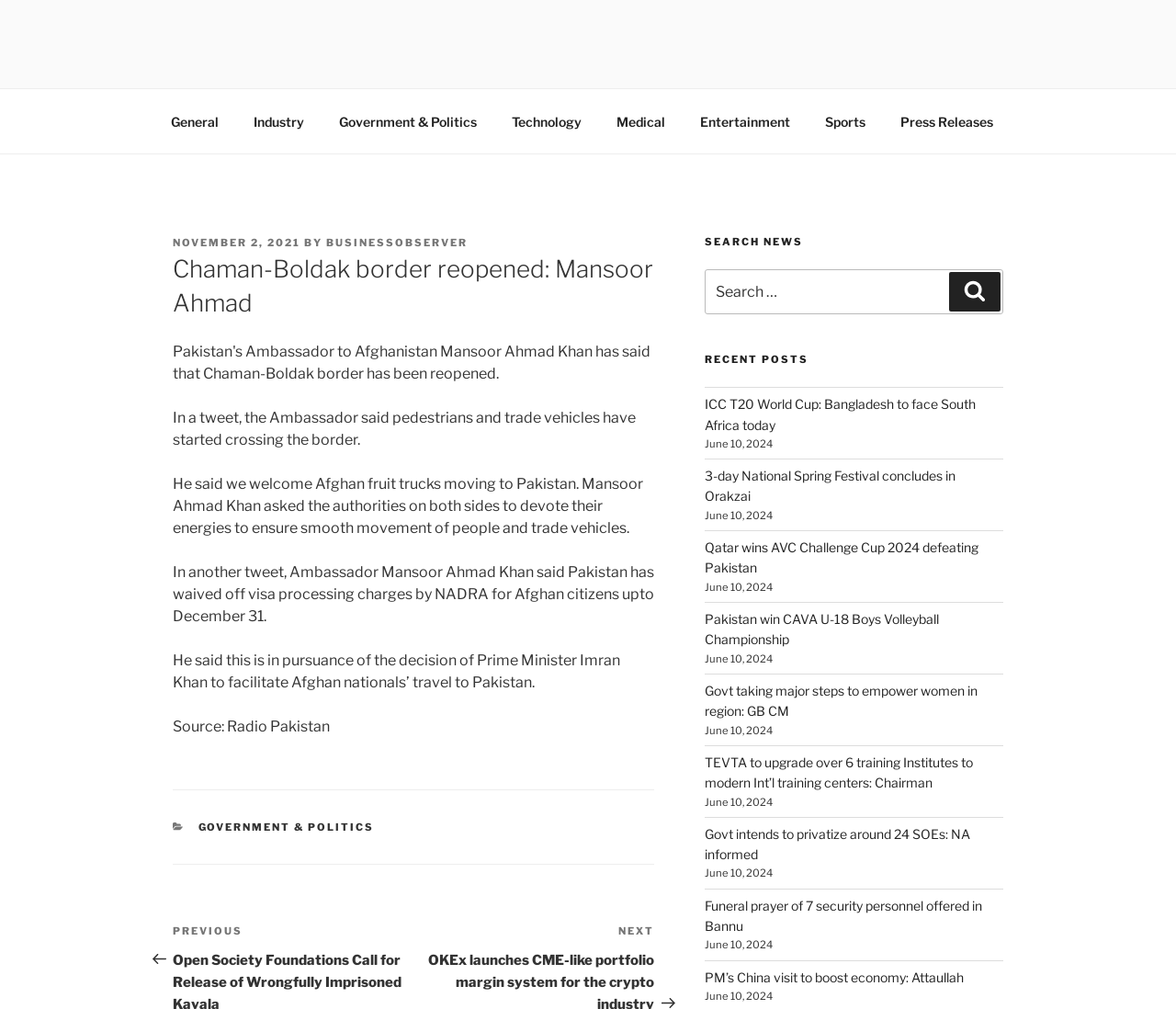Using the webpage screenshot, find the UI element described by November 2, 2021. Provide the bounding box coordinates in the format (top-left x, top-left y, bottom-right x, bottom-right y), ensuring all values are floating point numbers between 0 and 1.

[0.147, 0.234, 0.255, 0.247]